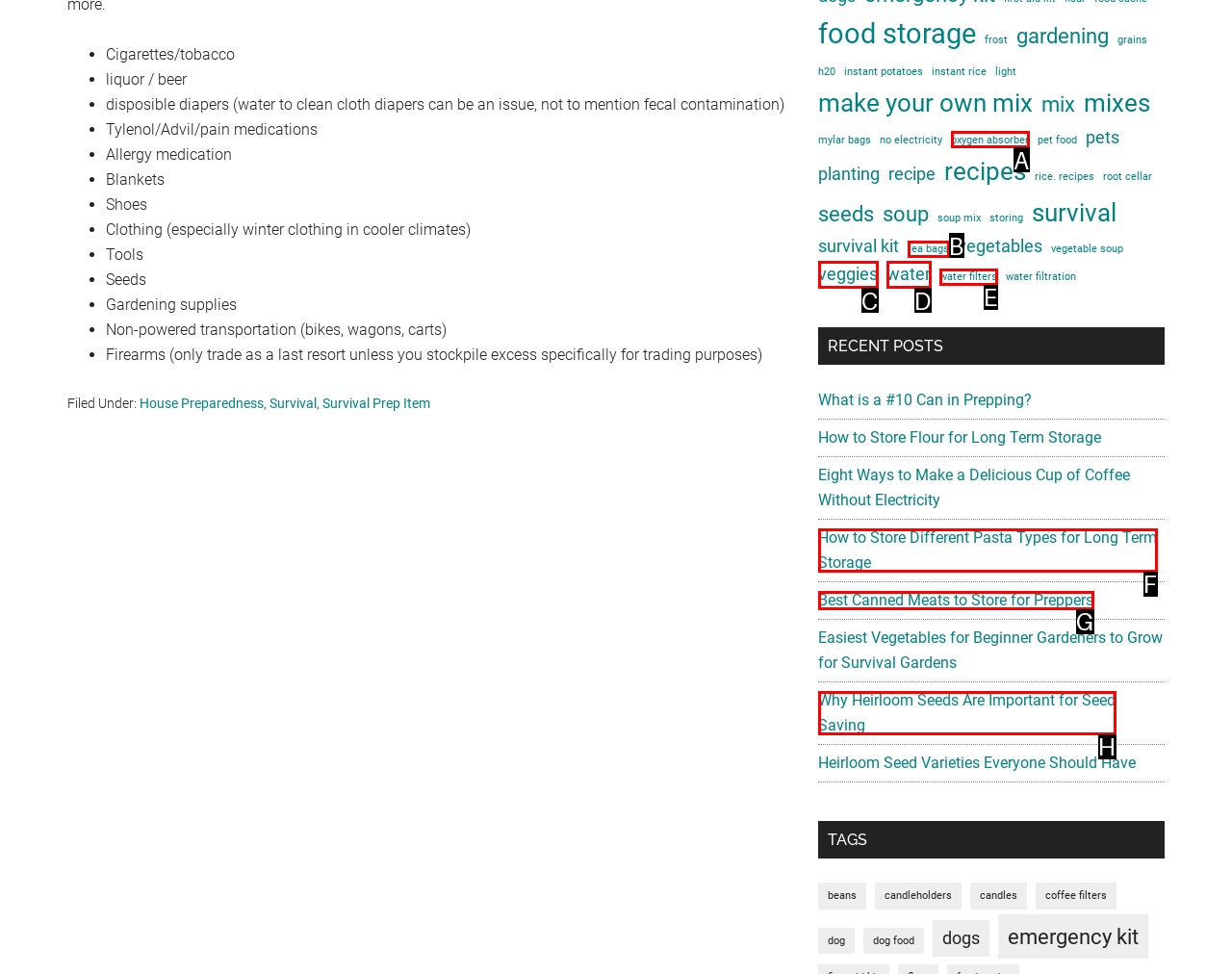Given the description: water filters, pick the option that matches best and answer with the corresponding letter directly.

E